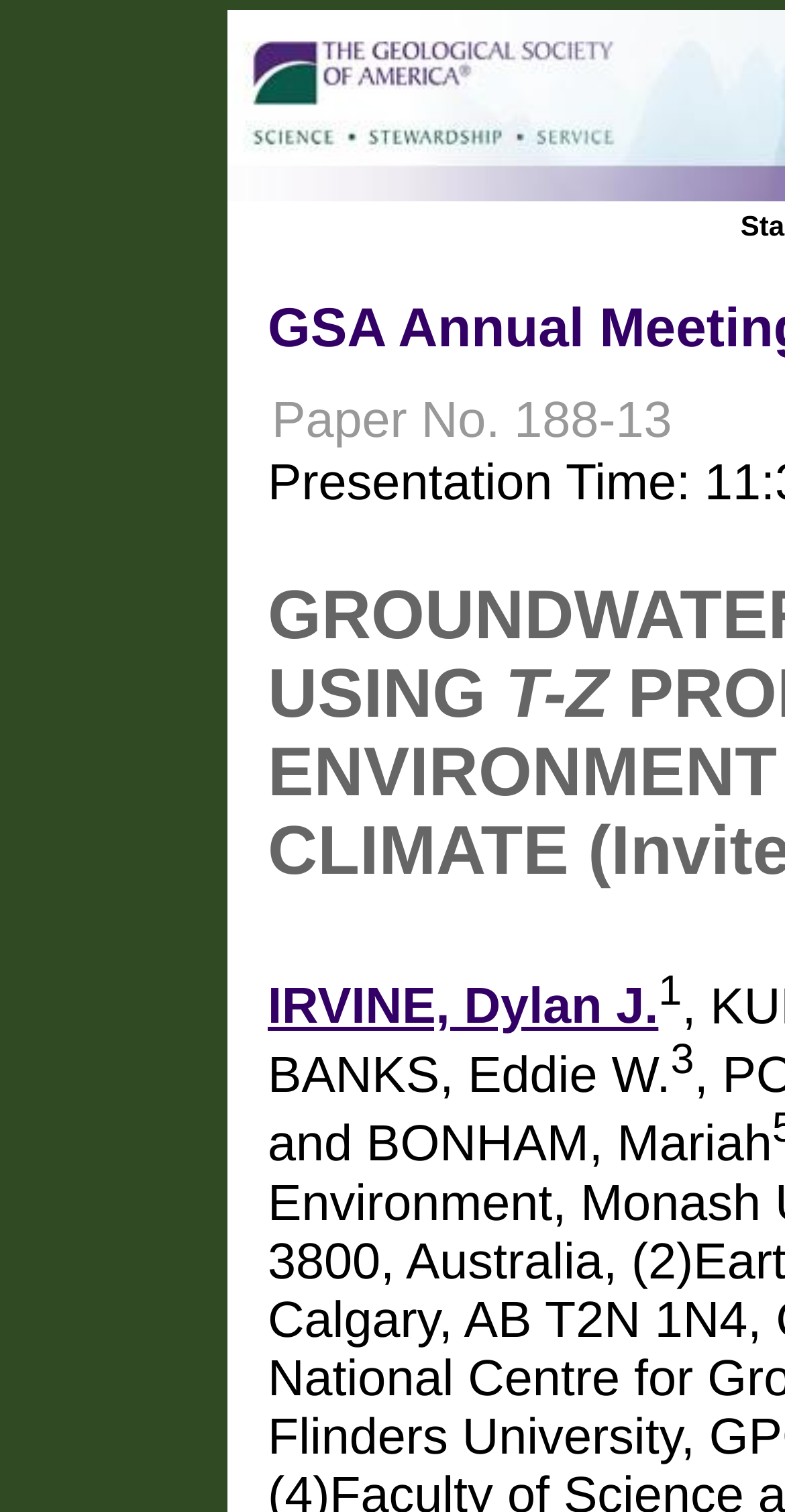What is the paper number?
Answer the question in a detailed and comprehensive manner.

The paper number can be found at the top of the webpage, where it is written as 'Paper No. 188-13'.